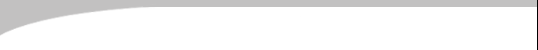What is the tone of the webpage's design?
Deliver a detailed and extensive answer to the question.

The minimalist design choice of the webpage, including the gray design element, promotes a friendly and approachable atmosphere, which aligns well with the overall theme of pet care, making it easier for visitors to navigate through the offerings of 'Always About Pets'.